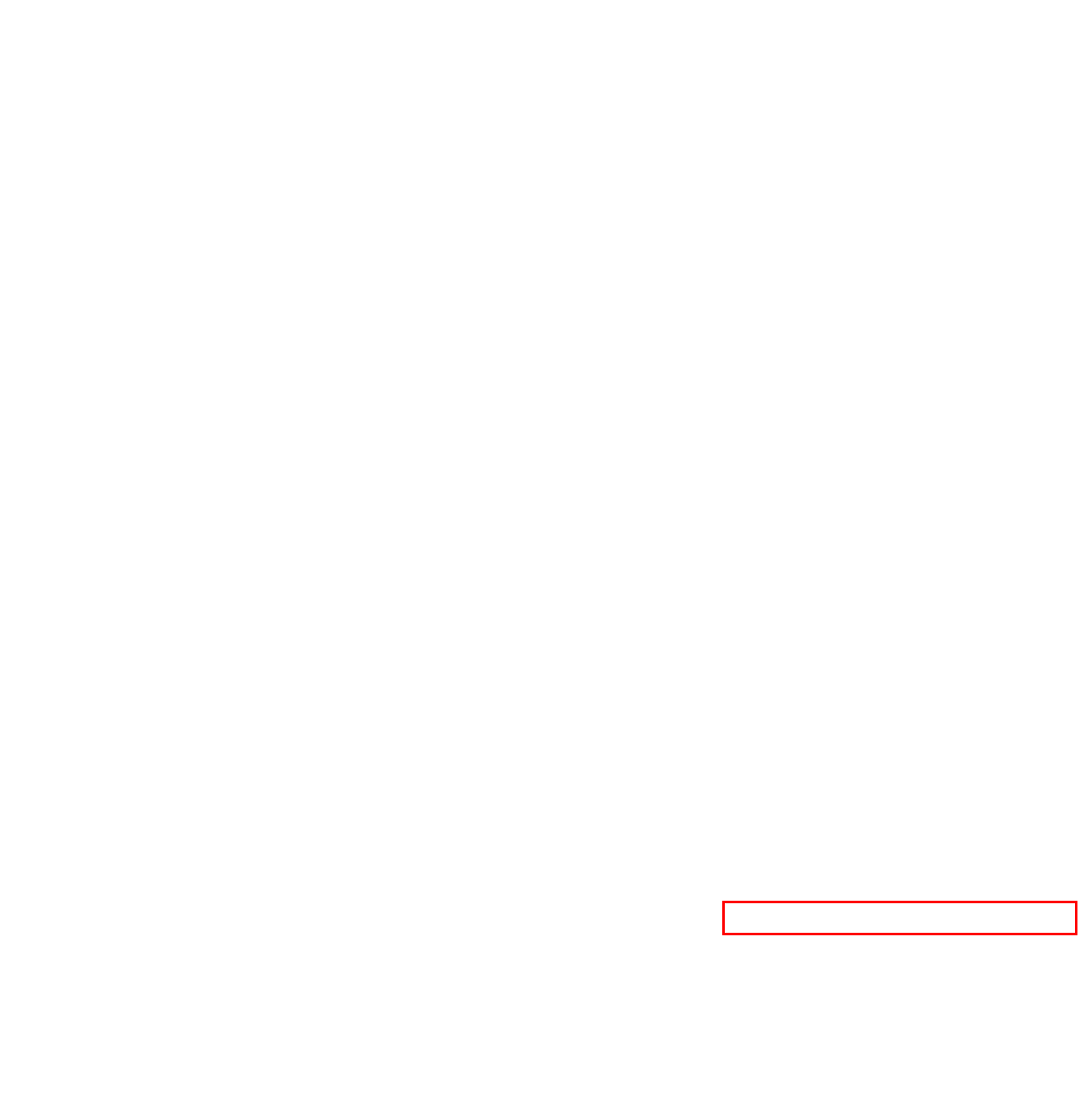Please look at the webpage screenshot and extract the text enclosed by the red bounding box.

Adding a new entrance, mud room, and renovating the kitchen enables this 1920's Spanish Colonial to function as a modern home.